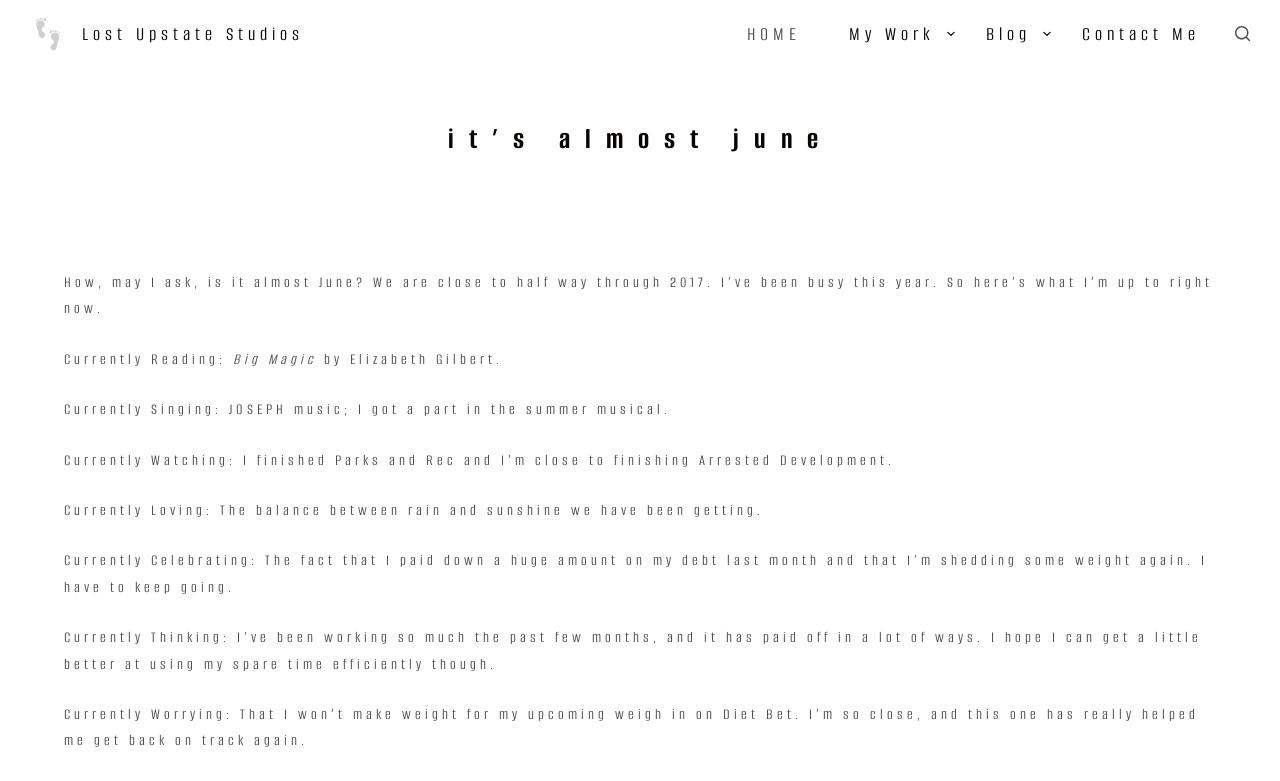Find the bounding box coordinates for the HTML element specified by: "Lost Upstate Studios".

[0.064, 0.028, 0.238, 0.058]